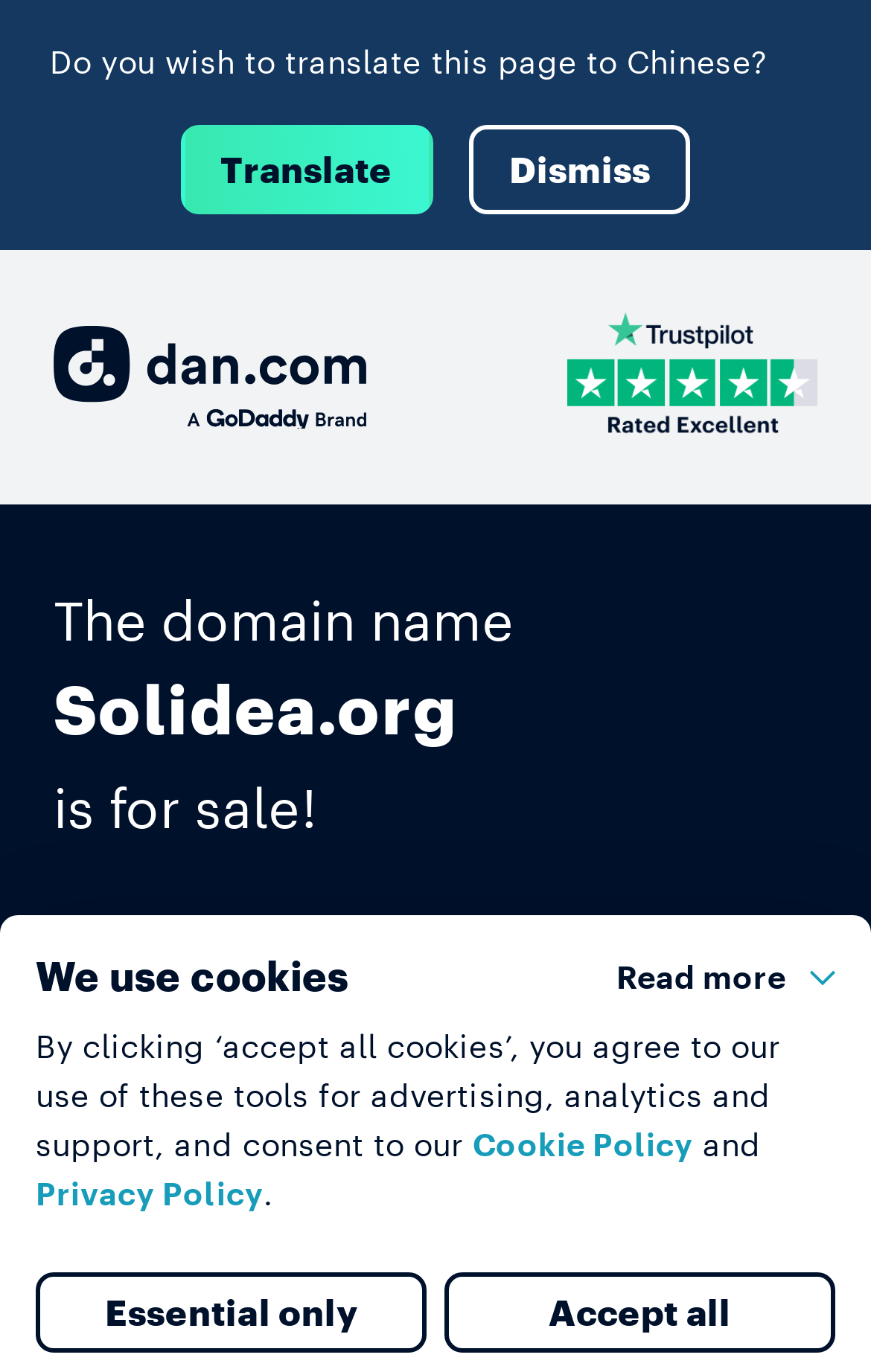Observe the image and answer the following question in detail: What is the full price to buy the domain?

The full price to buy the domain is mentioned in the heading 'USD $1,988' which is a child element of the root element and is located below the 'Buy now' button.